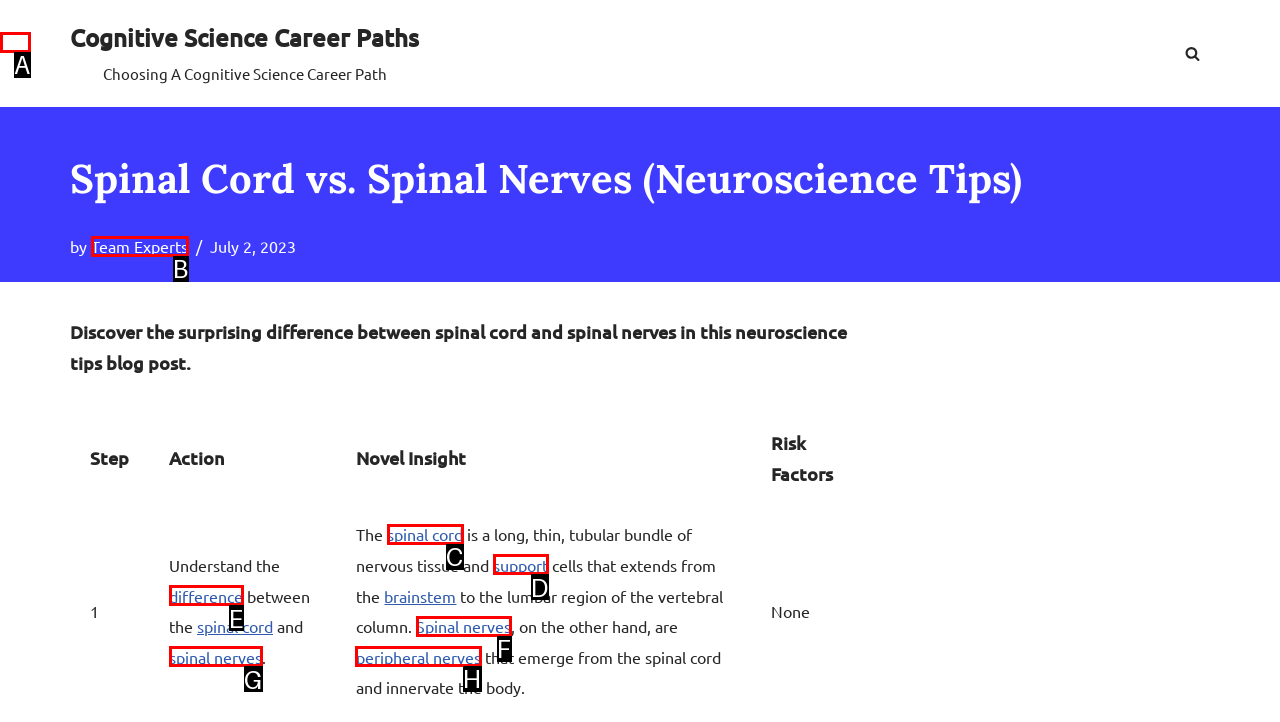Tell me which option I should click to complete the following task: Explore the concept of peripheral nerves Answer with the option's letter from the given choices directly.

H